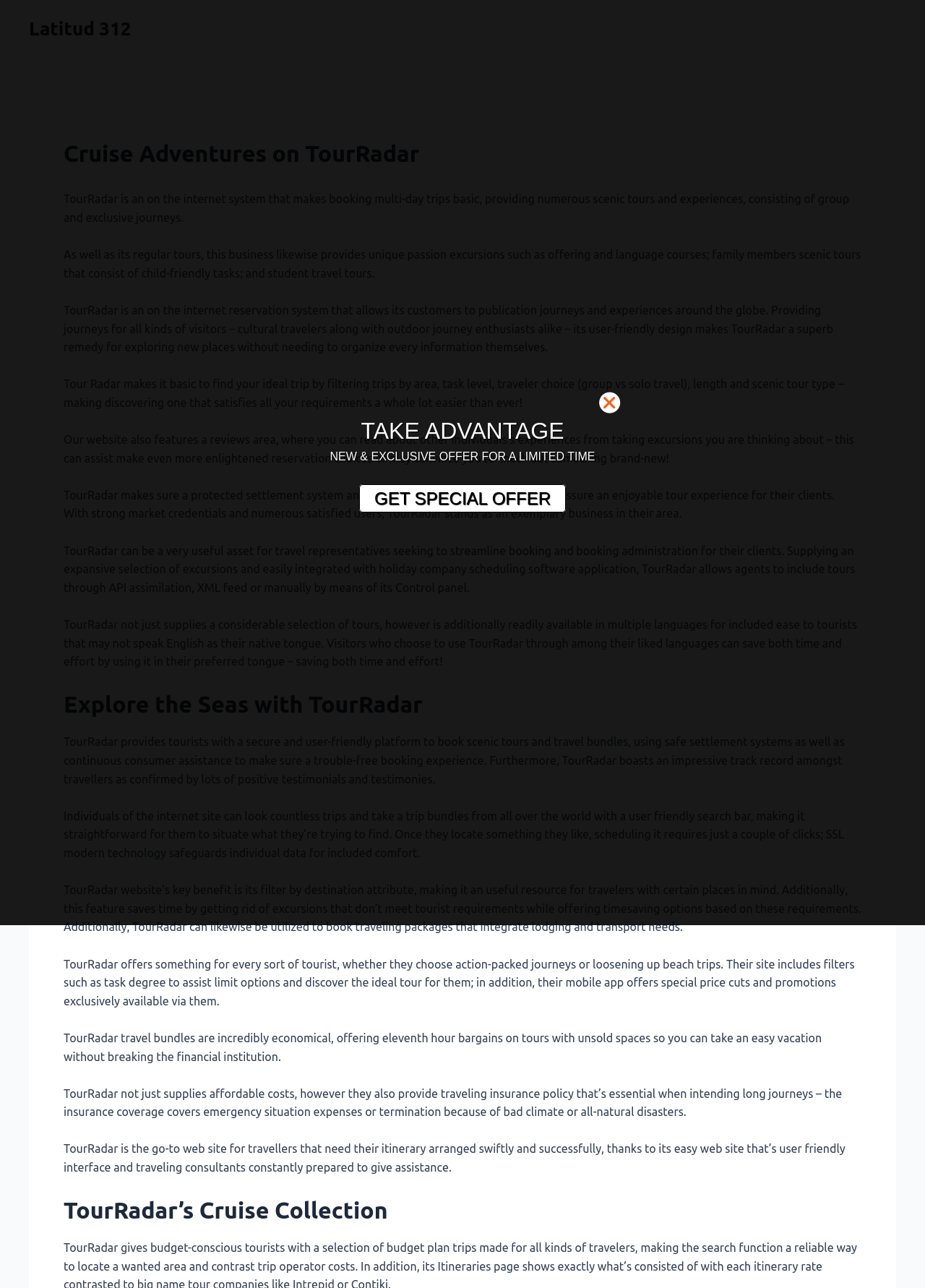Given the webpage screenshot and the description, determine the bounding box coordinates (top-left x, top-left y, bottom-right x, bottom-right y) that define the location of the UI element matching this description: Write a Reply...

None